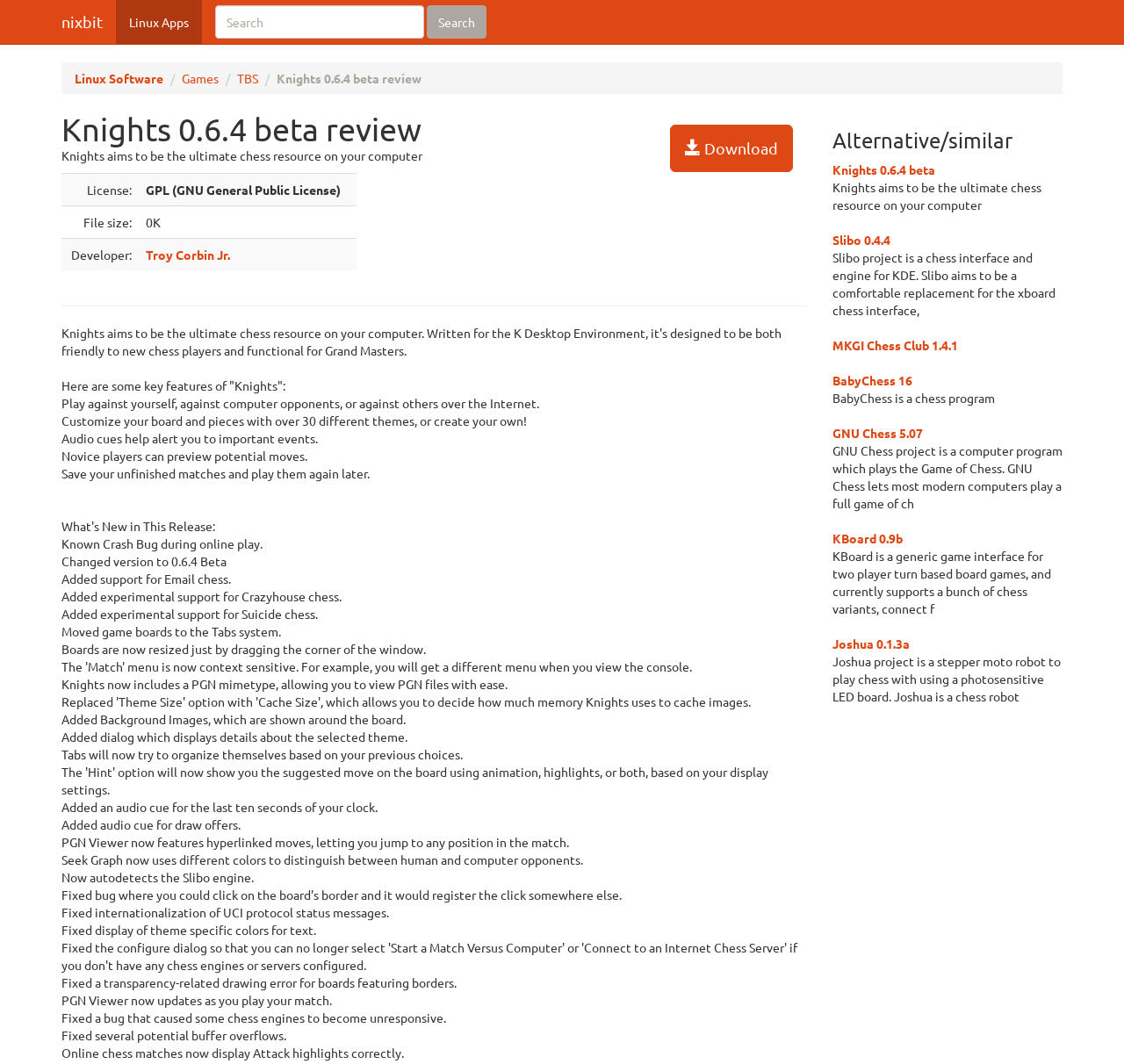Please identify the bounding box coordinates of the element's region that should be clicked to execute the following instruction: "View alternative chess software Slibo 0.4.4". The bounding box coordinates must be four float numbers between 0 and 1, i.e., [left, top, right, bottom].

[0.74, 0.218, 0.792, 0.233]